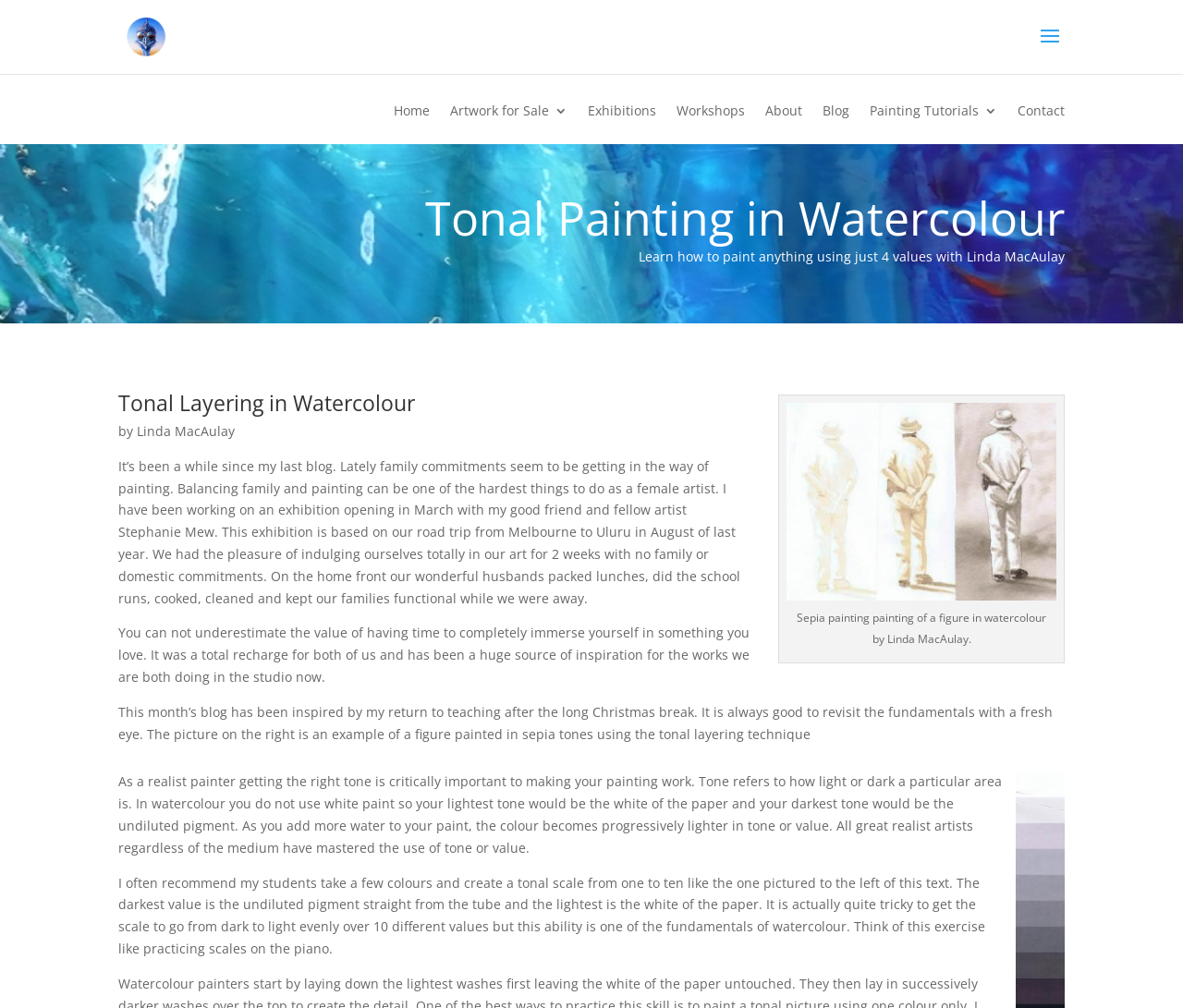Offer an in-depth caption of the entire webpage.

This webpage is about tonal values in watercolour painting, specifically a step-by-step tutorial by Australian artist Linda MacAulay. At the top, there is a navigation menu with links to various sections of the website, including "Home", "Artwork for Sale", "Exhibitions", "Workshops", "About", "Blog", "Painting Tutorials", and "Contact". 

Below the navigation menu, there is a heading "Tonal Painting in Watercolour" followed by a brief introduction to the tutorial, which explains that it will teach how to paint anything using just 4 values with Linda MacAulay. 

To the right of the introduction, there is a large image of a step-by-step painting of a man, with a caption attached. Below the image, there is a paragraph describing a sepia painting of a figure in watercolour by Linda MacAulay.

The main content of the webpage is divided into sections, each with its own heading. The first section, "Tonal Layering in Watercolour", discusses the importance of balancing family and painting commitments as a female artist. The section includes a personal anecdote about the artist's experience of working on an exhibition with a fellow artist.

The following sections provide more information about the importance of tonal values in watercolour painting, including a description of the tonal layering technique and its application in a figure painting. There are also explanations of how to create a tonal scale, with an analogy to practicing scales on the piano. Throughout the webpage, there are several blocks of text that provide detailed information about watercolour painting techniques and the artist's experiences.